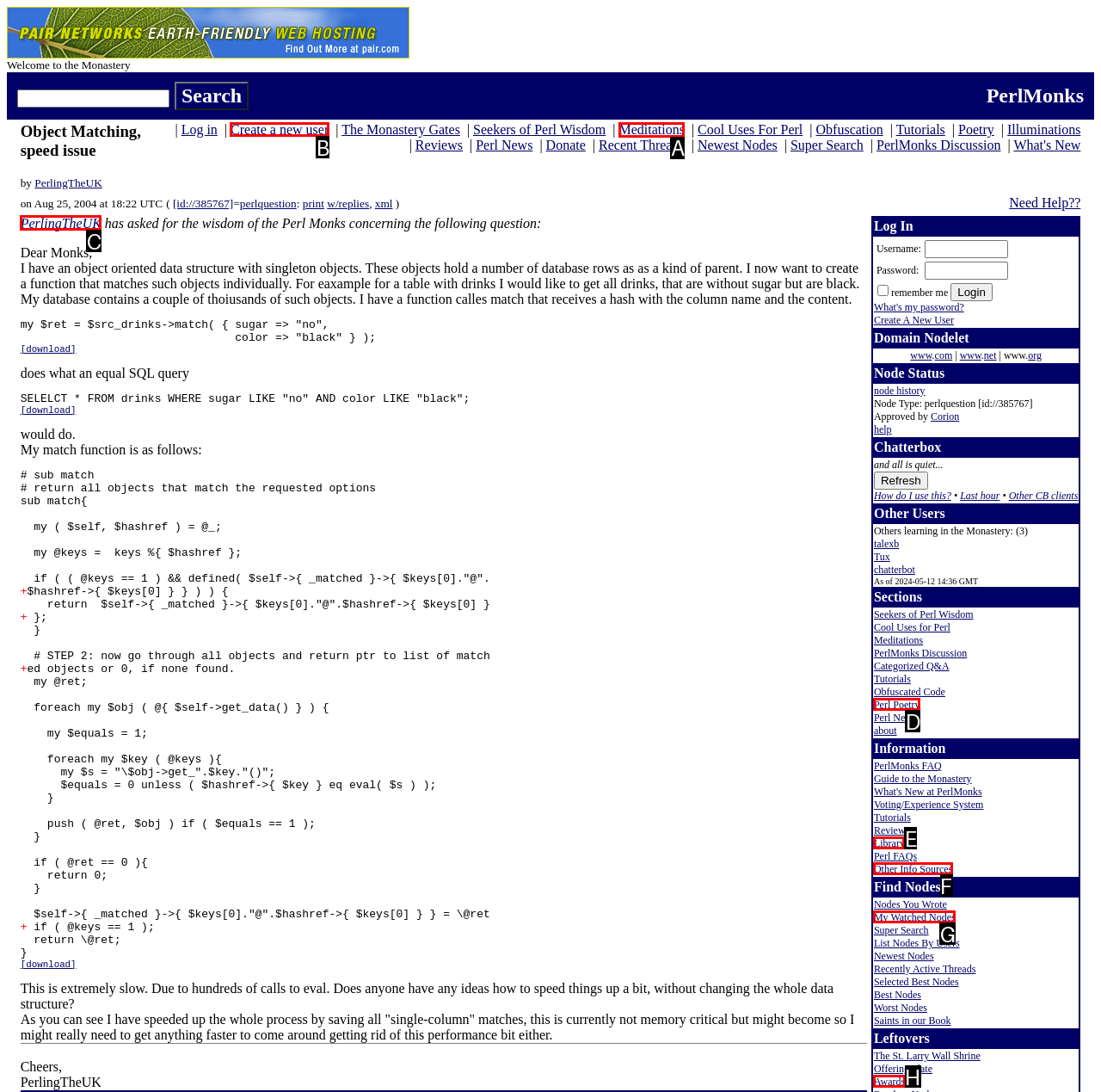Determine which HTML element to click on in order to complete the action: Create a new user.
Reply with the letter of the selected option.

B